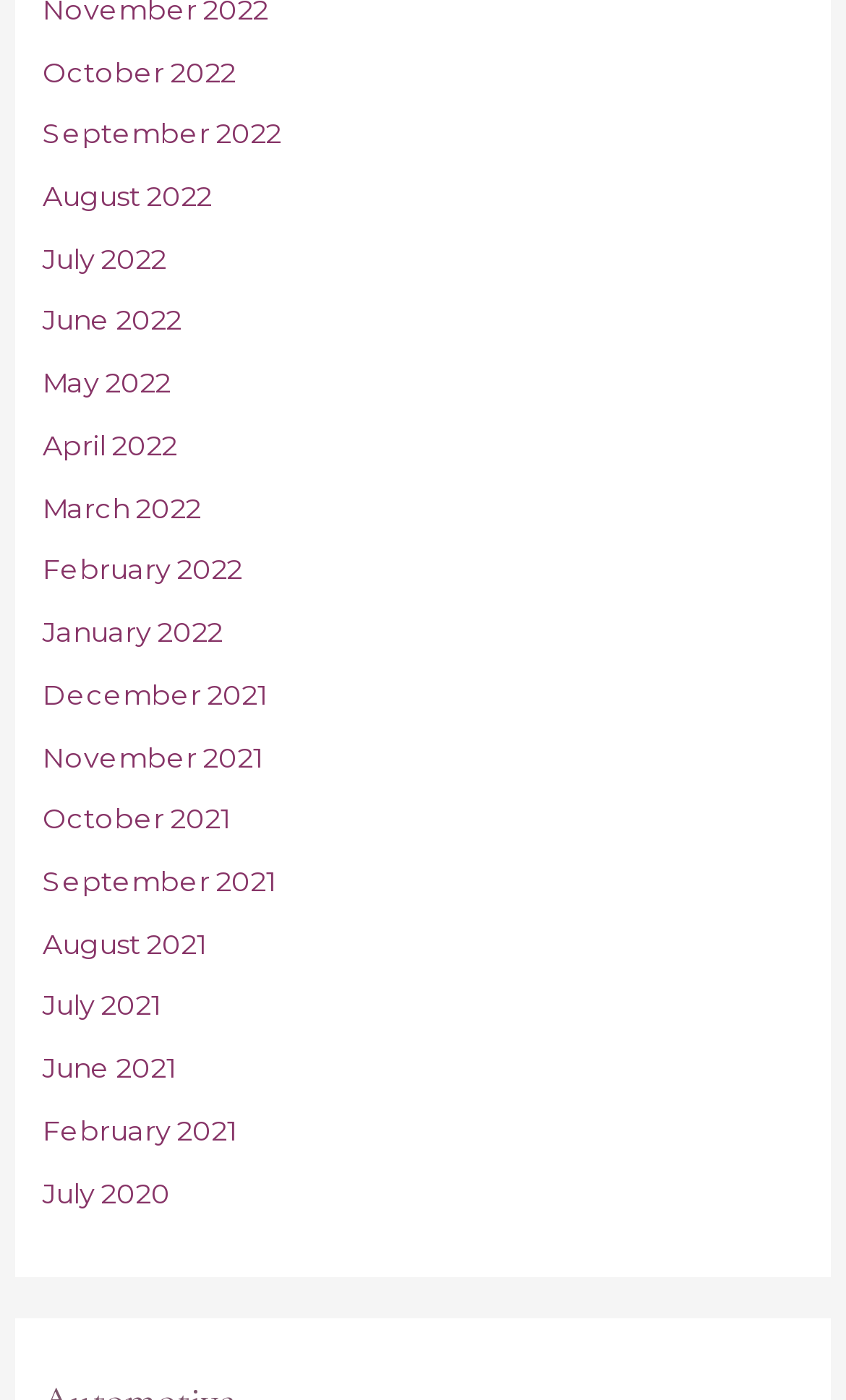Are the links on the webpage in chronological order?
Offer a detailed and full explanation in response to the question.

By examining the list of links, I found that they are in chronological order, with the most recent date at the top and the earliest date at the bottom.